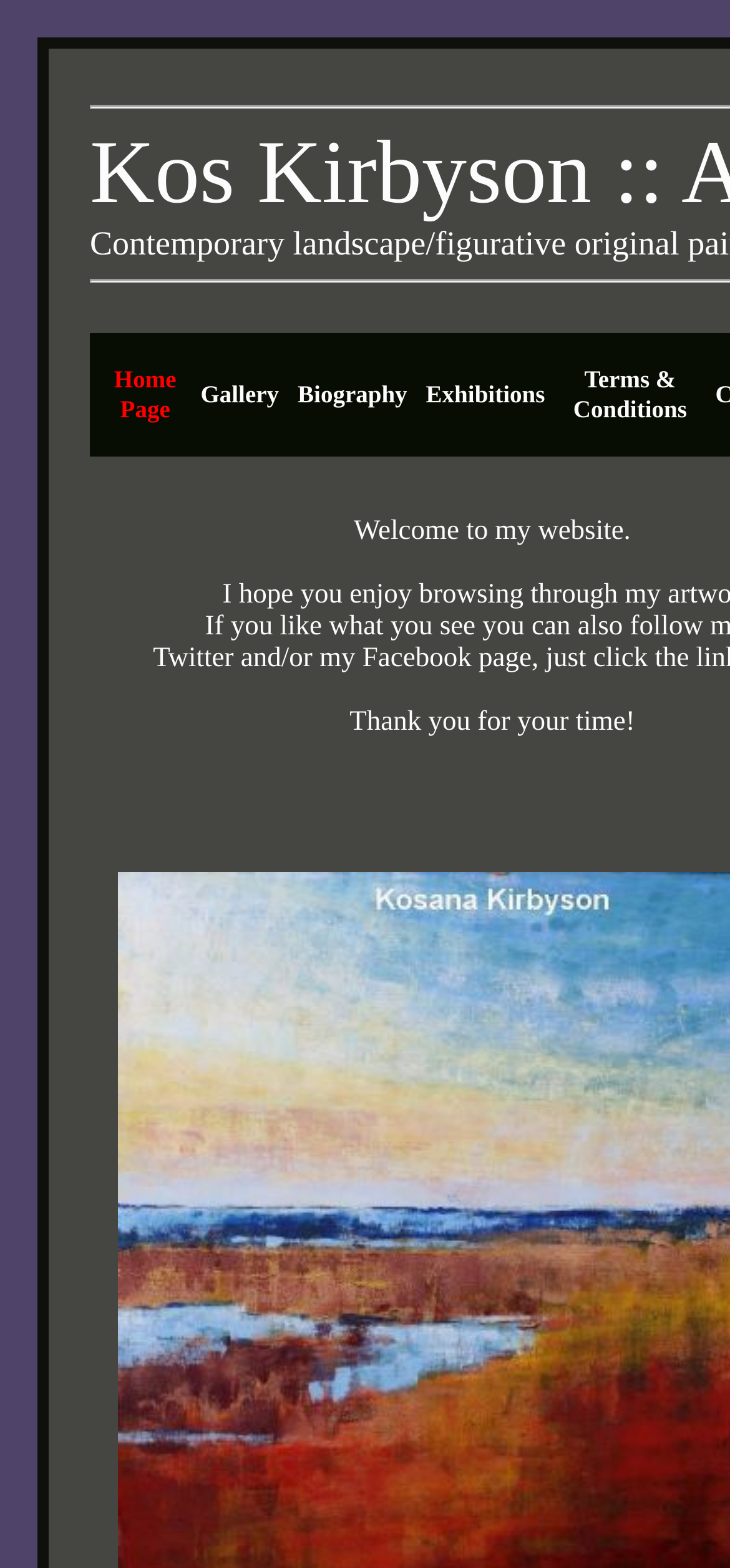Please give a concise answer to this question using a single word or phrase: 
What is the purpose of the links on the top navigation bar?

To navigate to different pages